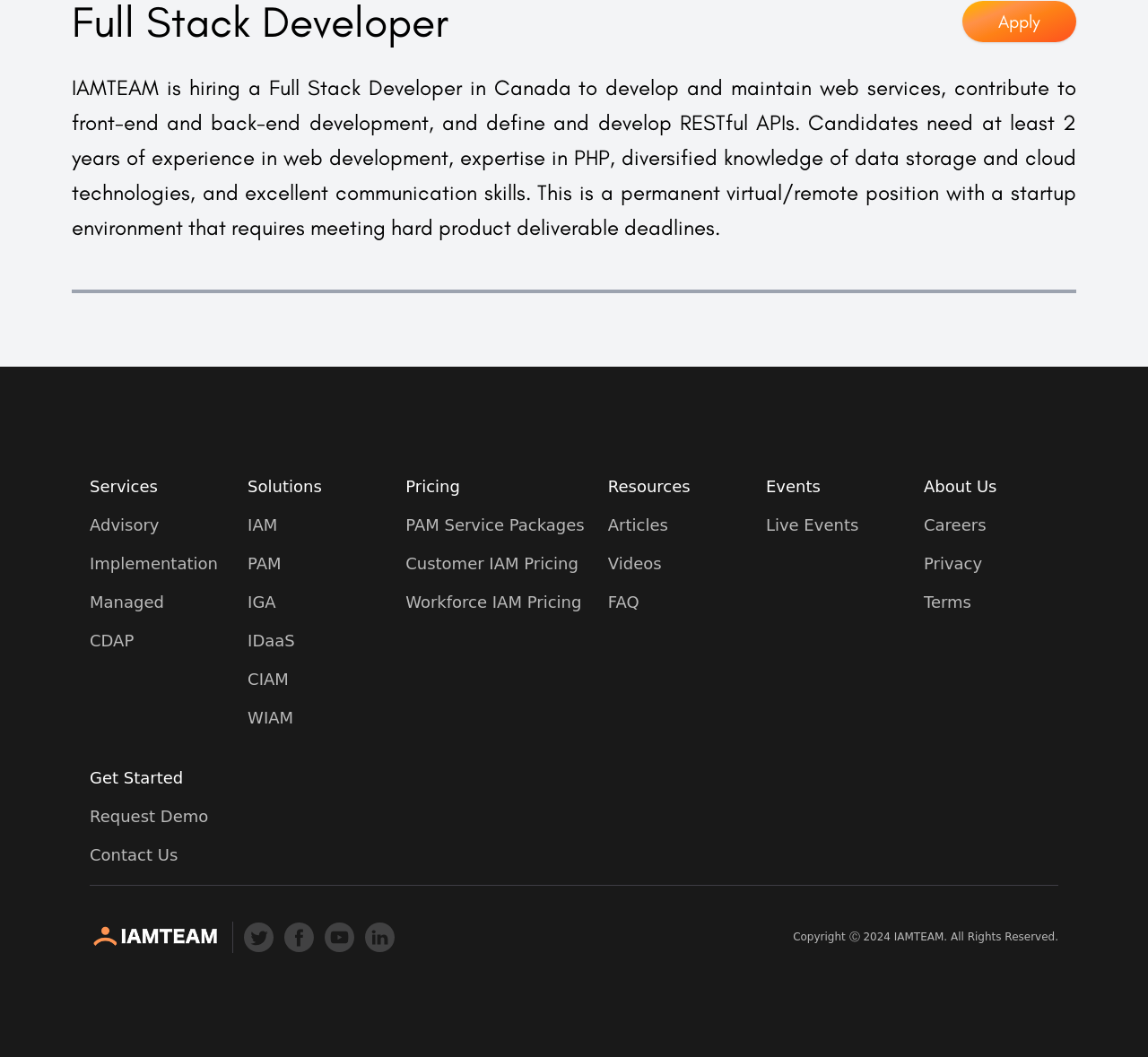Provide a short answer to the following question with just one word or phrase: How many links are there under the 'Solutions' category?

6